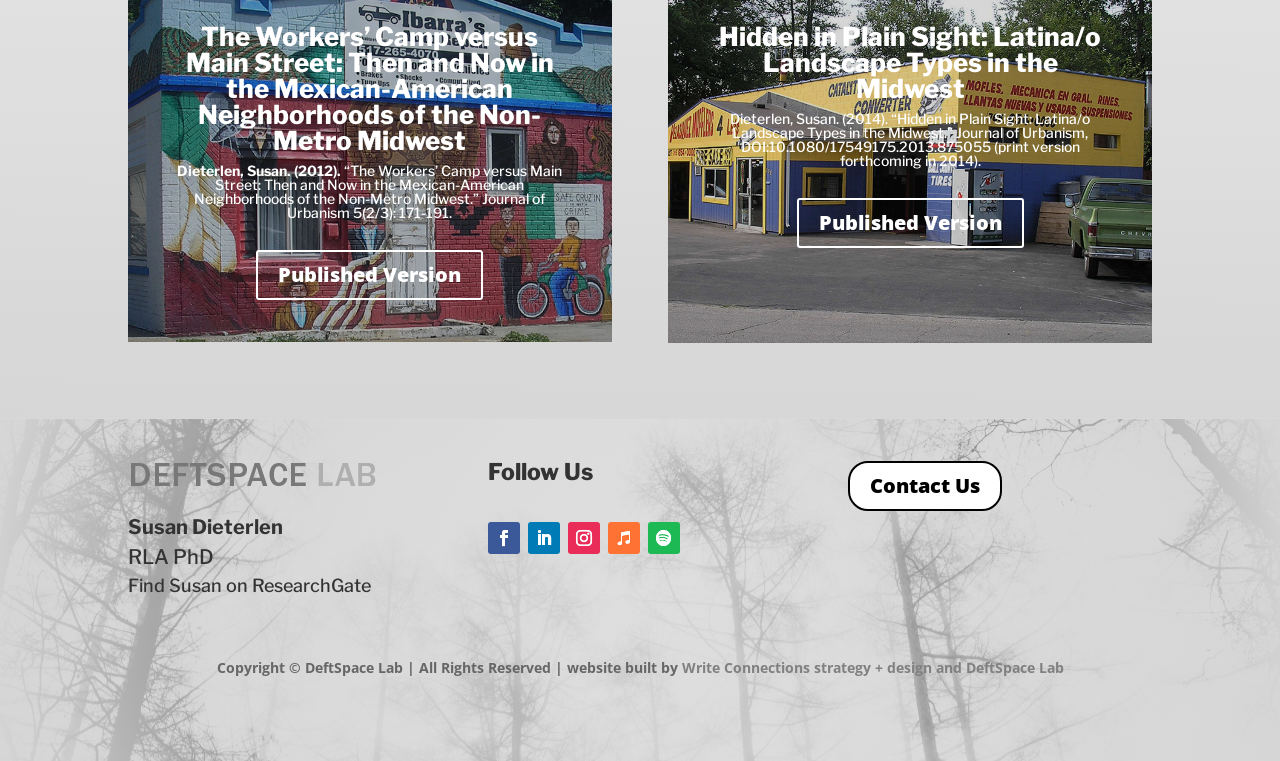Determine the bounding box coordinates of the region to click in order to accomplish the following instruction: "Contact Us". Provide the coordinates as four float numbers between 0 and 1, specifically [left, top, right, bottom].

[0.663, 0.606, 0.783, 0.672]